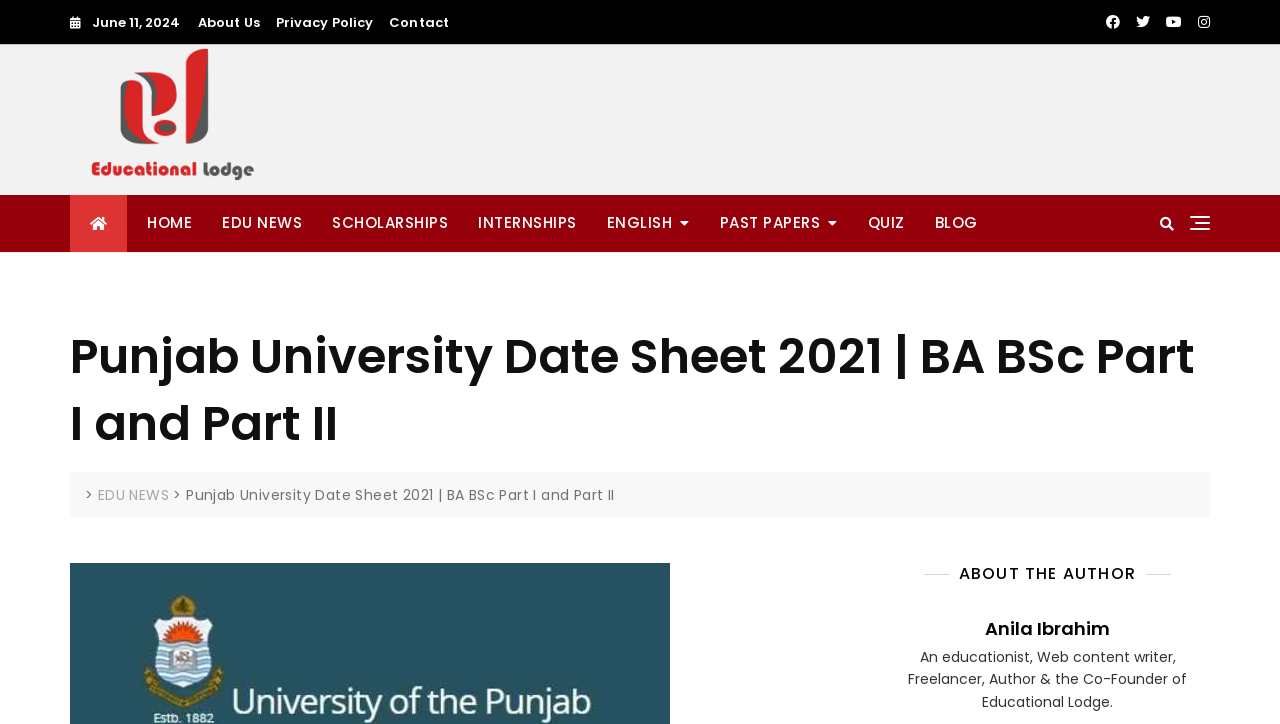How many social media links are present at the top right corner?
Answer the question with a single word or phrase derived from the image.

4